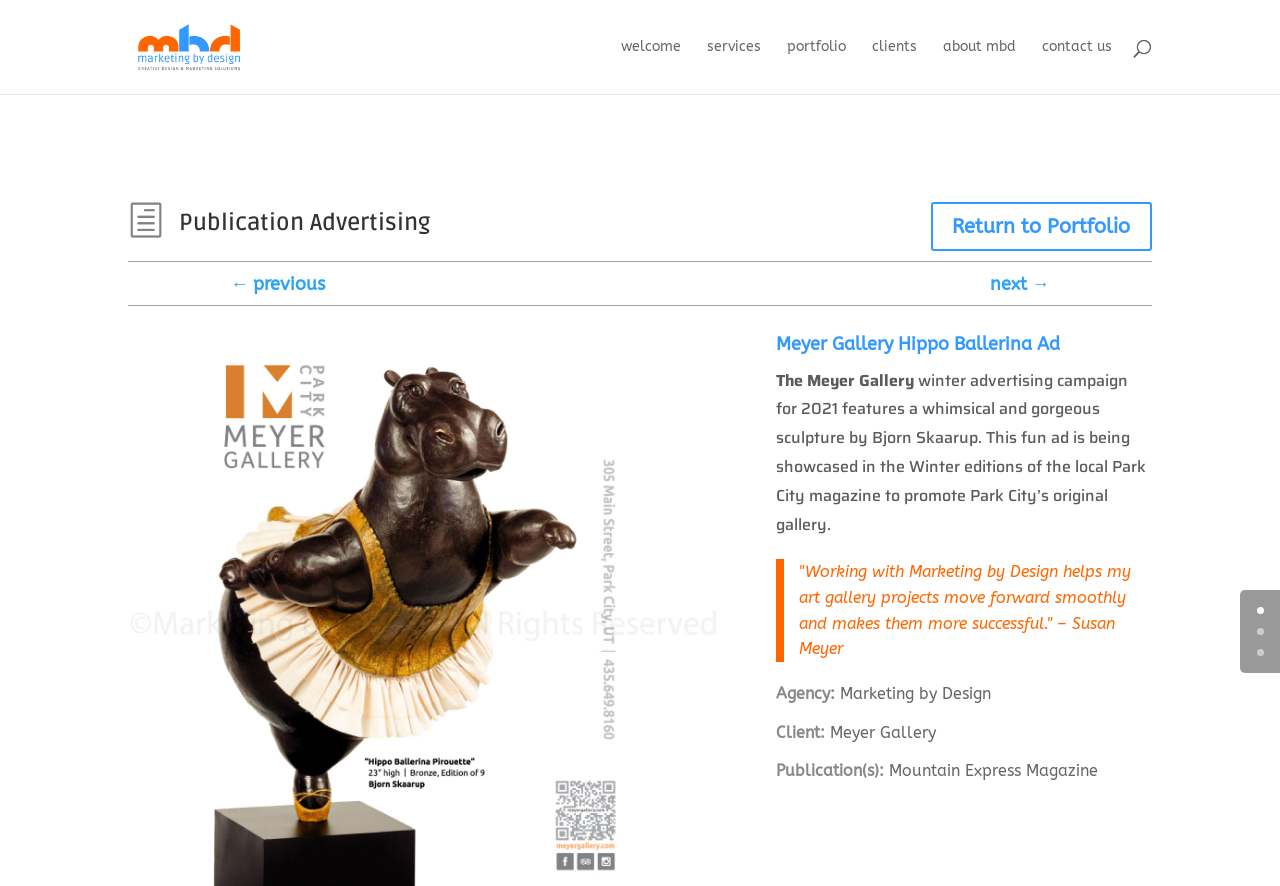Determine the bounding box coordinates for the clickable element required to fulfill the instruction: "return to portfolio". Provide the coordinates as four float numbers between 0 and 1, i.e., [left, top, right, bottom].

[0.727, 0.228, 0.9, 0.283]